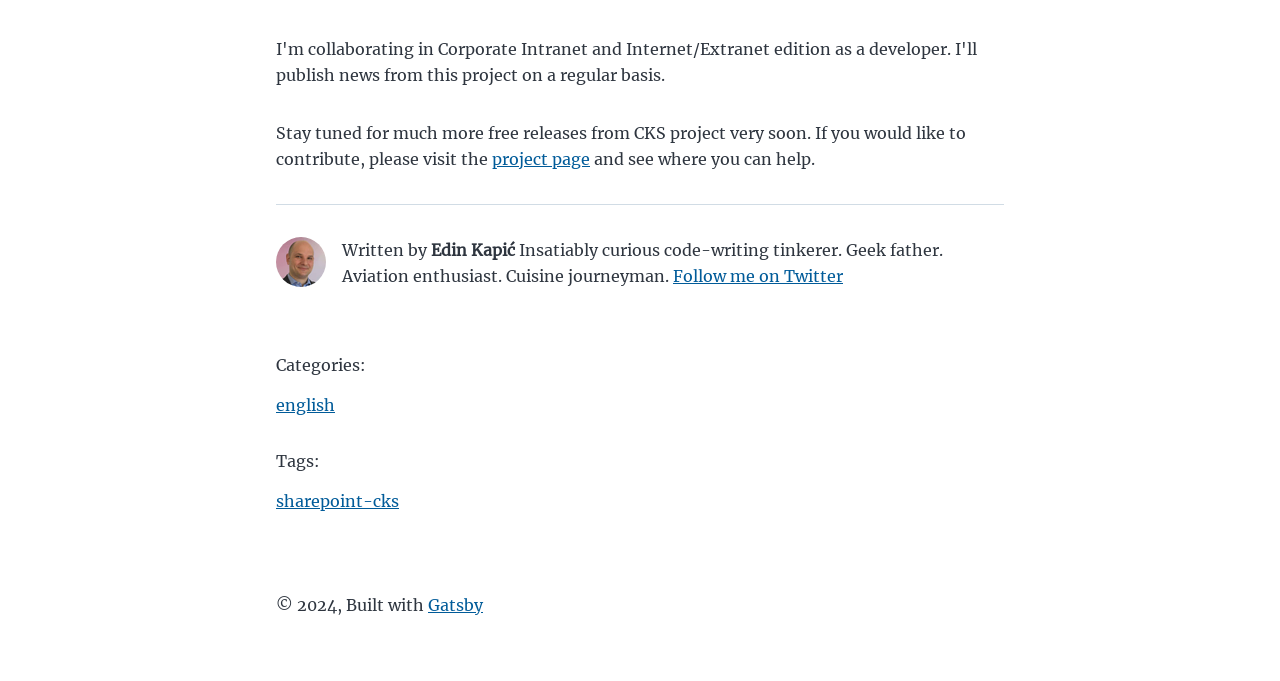Given the element description Select options, predict the bounding box coordinates for the UI element in the webpage screenshot. The format should be (top-left x, top-left y, bottom-right x, bottom-right y), and the values should be between 0 and 1.

None